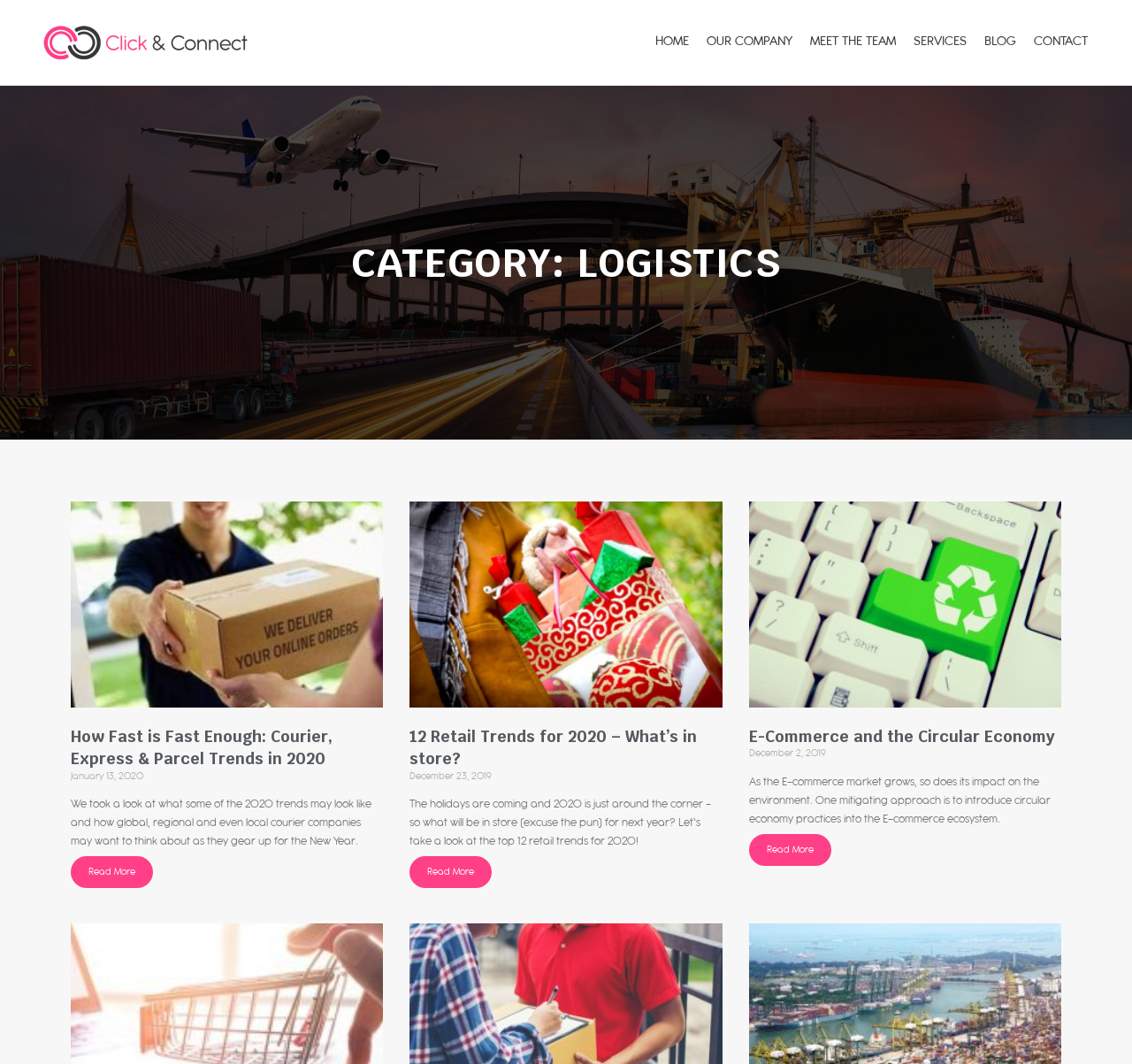Locate the bounding box coordinates of the area you need to click to fulfill this instruction: 'Learn about E-Commerce and the Circular Economy'. The coordinates must be in the form of four float numbers ranging from 0 to 1: [left, top, right, bottom].

[0.661, 0.784, 0.734, 0.814]